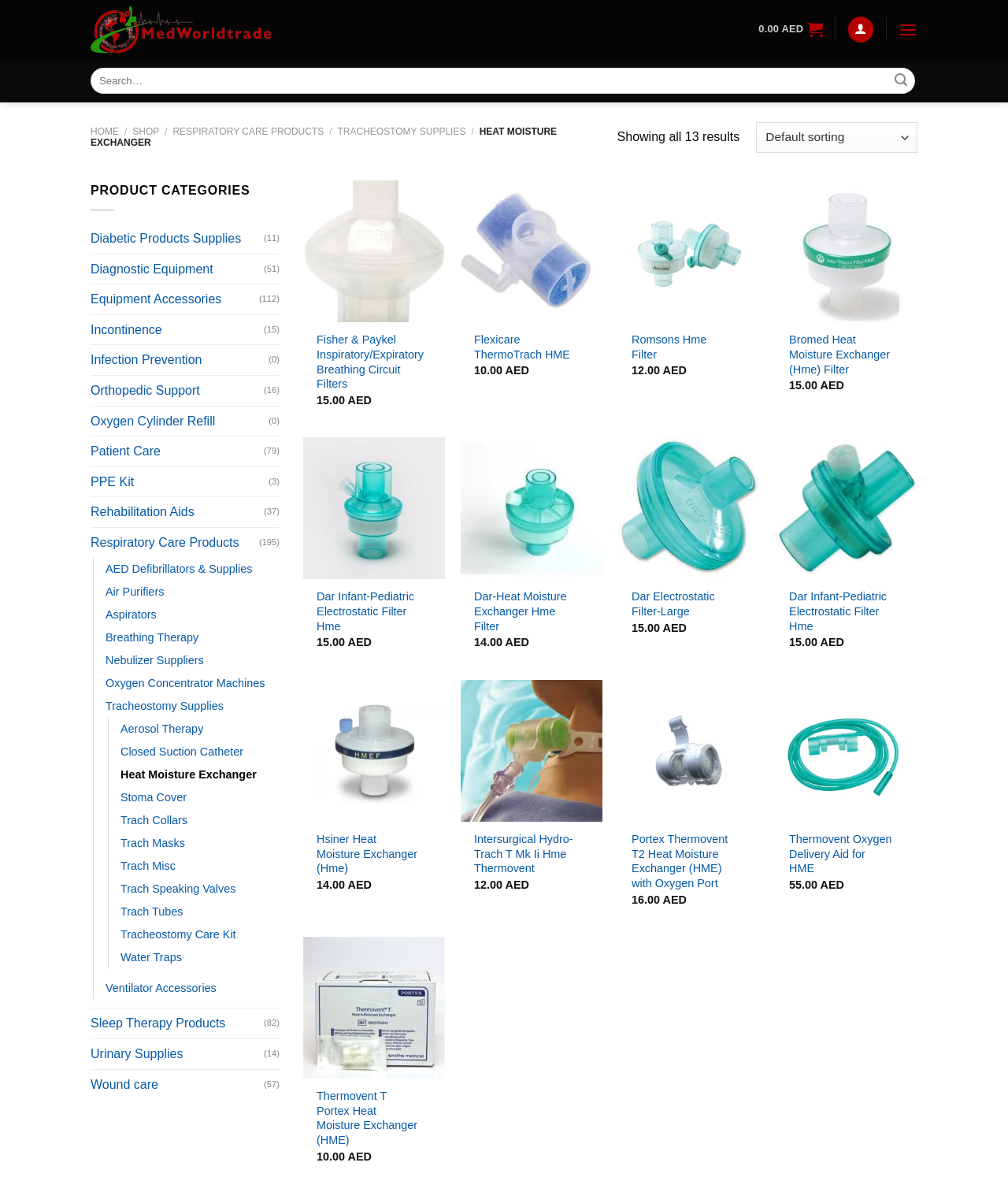Provide the bounding box coordinates for the UI element that is described as: "Add to wishlist".

[0.557, 0.185, 0.586, 0.205]